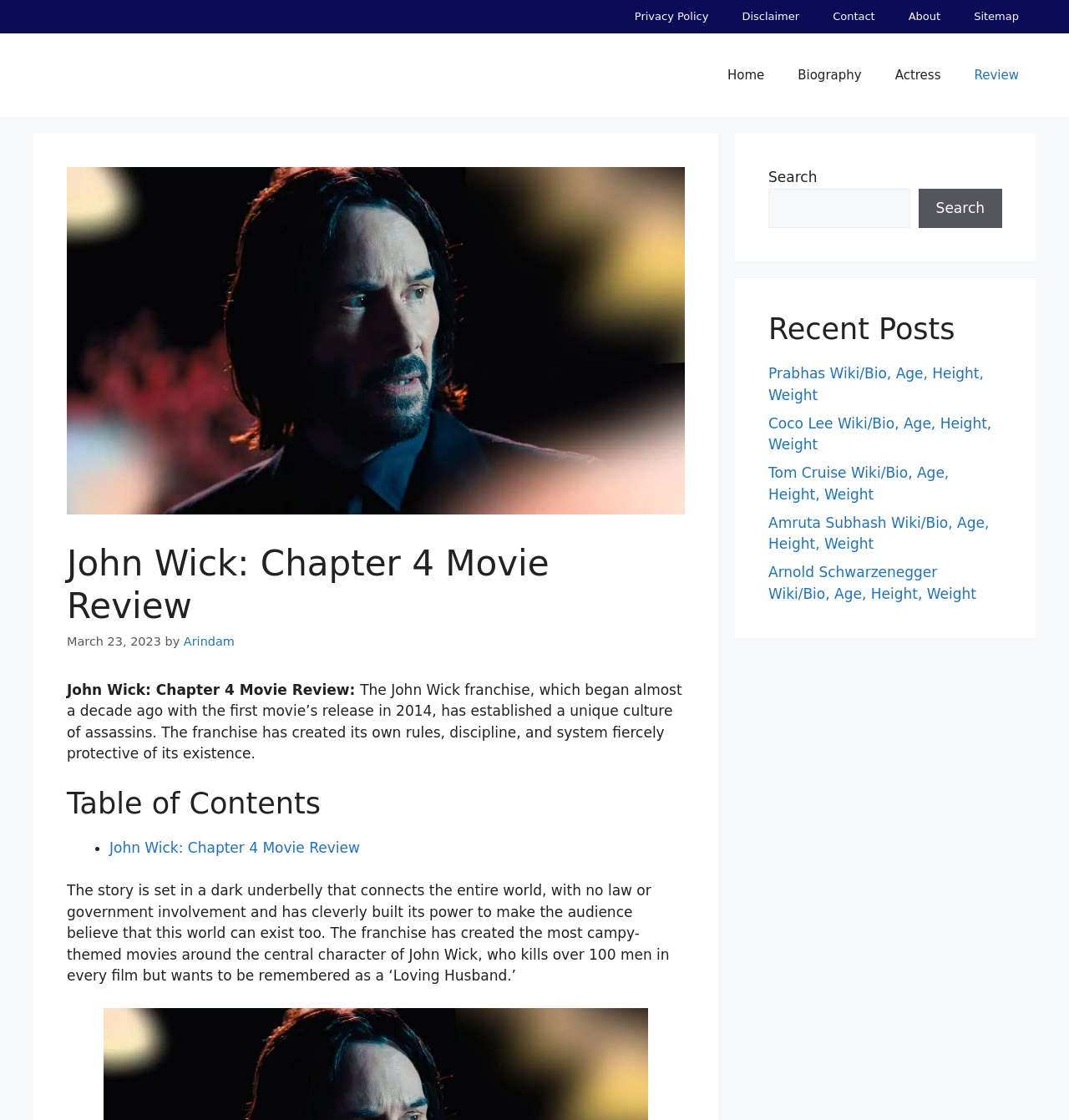Produce an elaborate caption capturing the essence of the webpage.

The webpage is a movie review website, specifically featuring a review of "John Wick: Chapter 4". At the top, there are five links to "Privacy Policy", "Disclaimer", "Contact", "About", and "Sitemap", aligned horizontally. Below these links, there is a banner that spans the entire width of the page.

The main content area is divided into two sections. On the left, there is a navigation menu with links to "Home", "Biography", "Actress", and "Review". Below the navigation menu, there is an image related to the movie review.

On the right side of the page, there is a header section with the title "John Wick: Chapter 4 Movie Review" and a timestamp "March 23, 2023". Below the header, there is a brief introduction to the movie review, followed by a table of contents with a single item "John Wick: Chapter 4 Movie Review". The main content of the review is a lengthy text that discusses the movie's plot and themes.

In the bottom right corner of the page, there is a search bar with a search button. Above the search bar, there is a section titled "Recent Posts" that lists five links to biographies of celebrities, including Prabhas, Coco Lee, Tom Cruise, Amruta Subhash, and Arnold Schwarzenegger.